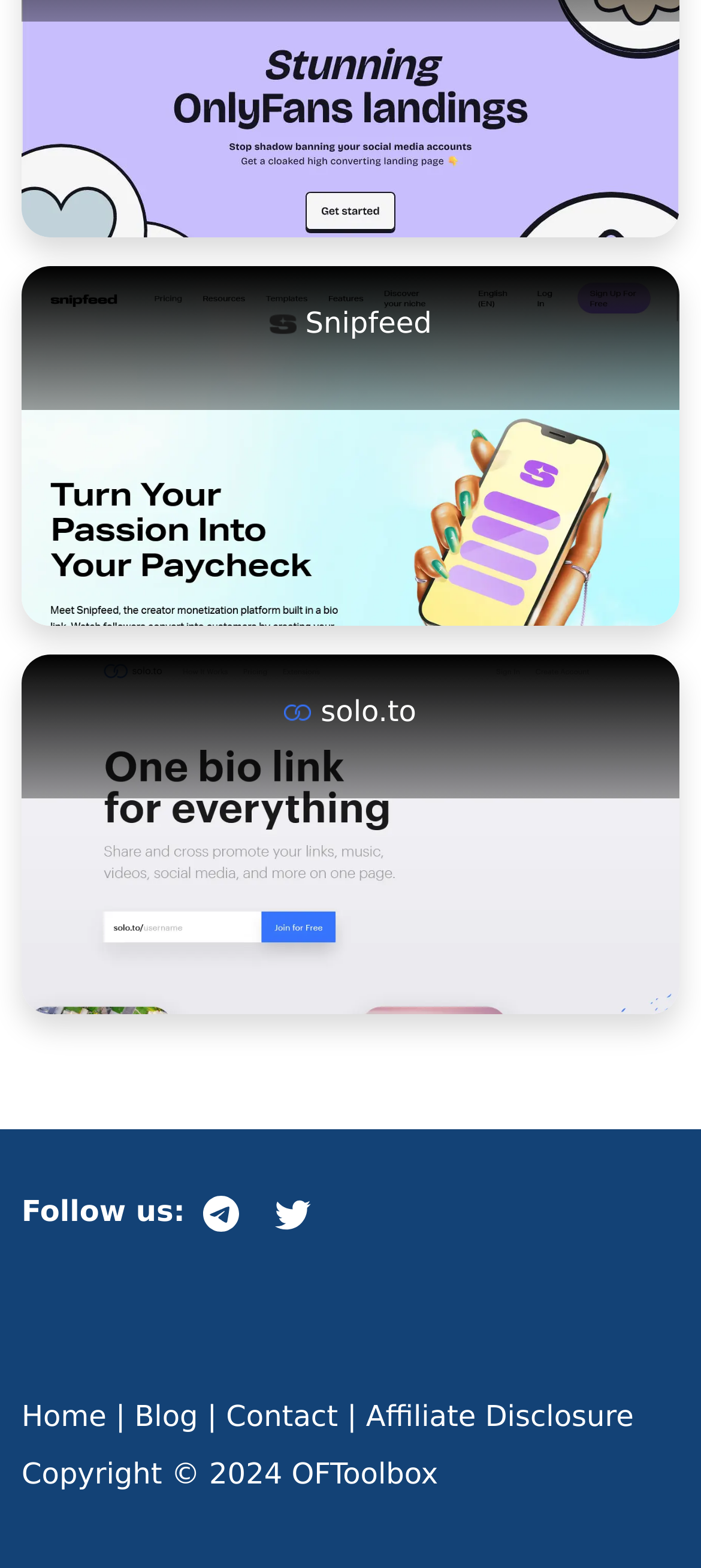What is the purpose of allmylinks.com?
Provide a well-explained and detailed answer to the question.

Based on the static text elements, it appears that allmylinks.com is a platform that helps individuals and businesses manage their online presence by creating a personalized landing page with all their links, making it easier for their audience to connect with them and access their online content and offerings.